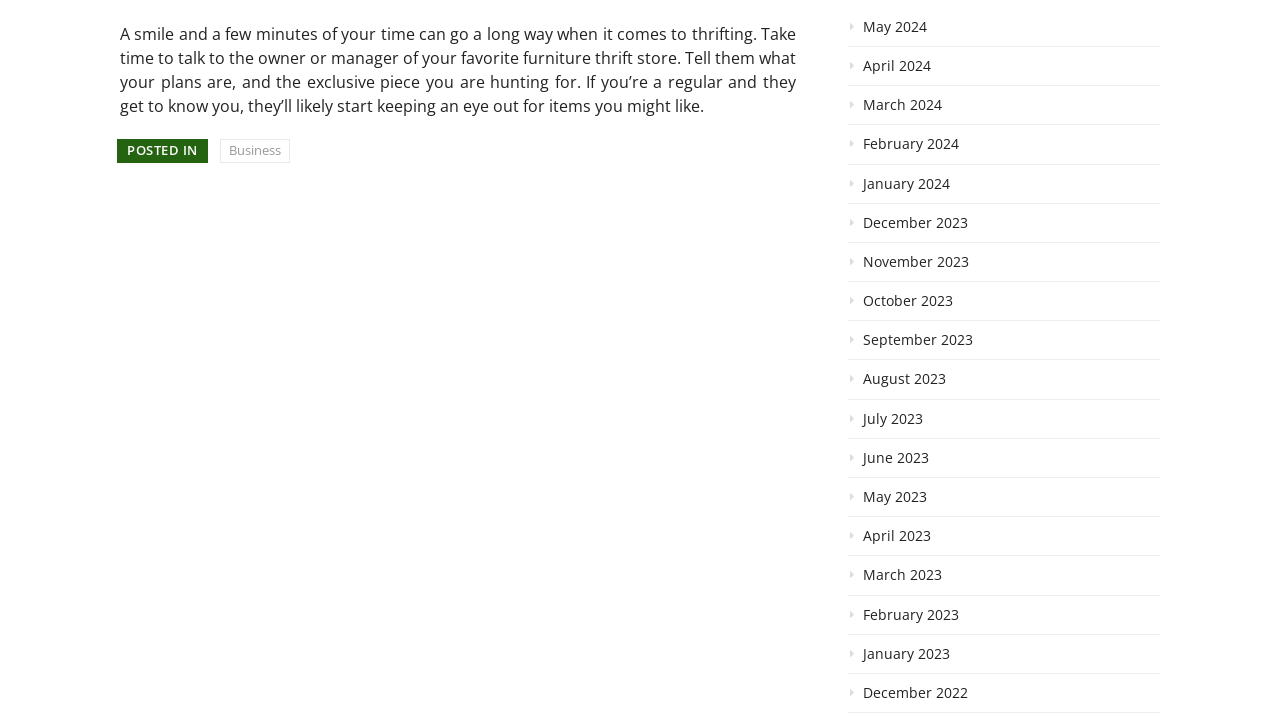Find the bounding box coordinates for the HTML element described in this sentence: "Business". Provide the coordinates as four float numbers between 0 and 1, in the format [left, top, right, bottom].

[0.171, 0.192, 0.226, 0.225]